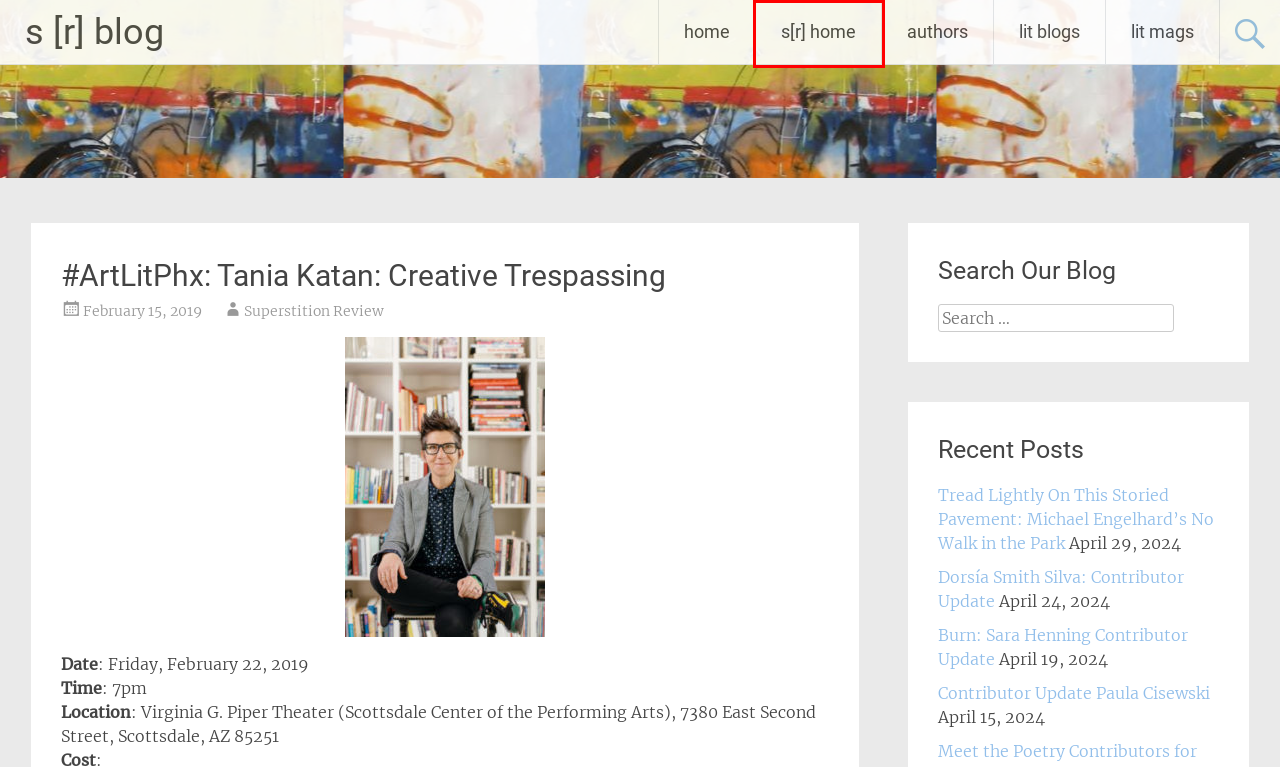Observe the provided screenshot of a webpage with a red bounding box around a specific UI element. Choose the webpage description that best fits the new webpage after you click on the highlighted element. These are your options:
A. lit blogs – s [r] blog
B. Superstition Review – s [r] blog
C. s [r] blog – The Online Literary Magazine at Arizona State University
D. Superstition Review | Superstition Review
E. Contributor Update Paula Cisewski – s [r] blog
F. Burn: Sara Henning Contributor Update – s [r] blog
G. authors – s [r] blog
H. lit mags – s [r] blog

D